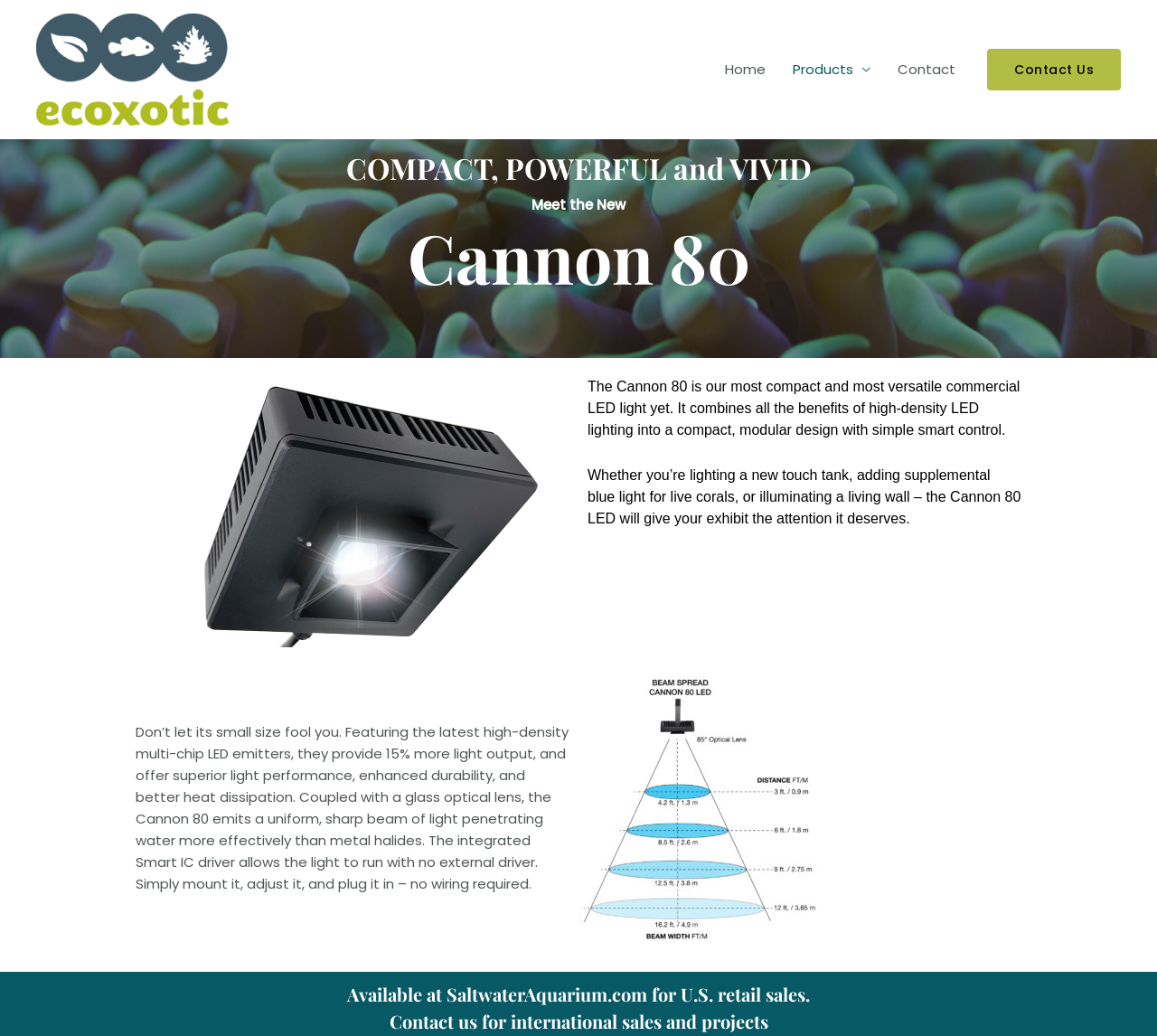Refer to the image and offer a detailed explanation in response to the question: Where can the Cannon 80 be purchased?

According to the text, the Cannon 80 is available at SaltwaterAquarium.com for U.S. retail sales, and international sales and projects can be inquired about by contacting the company.